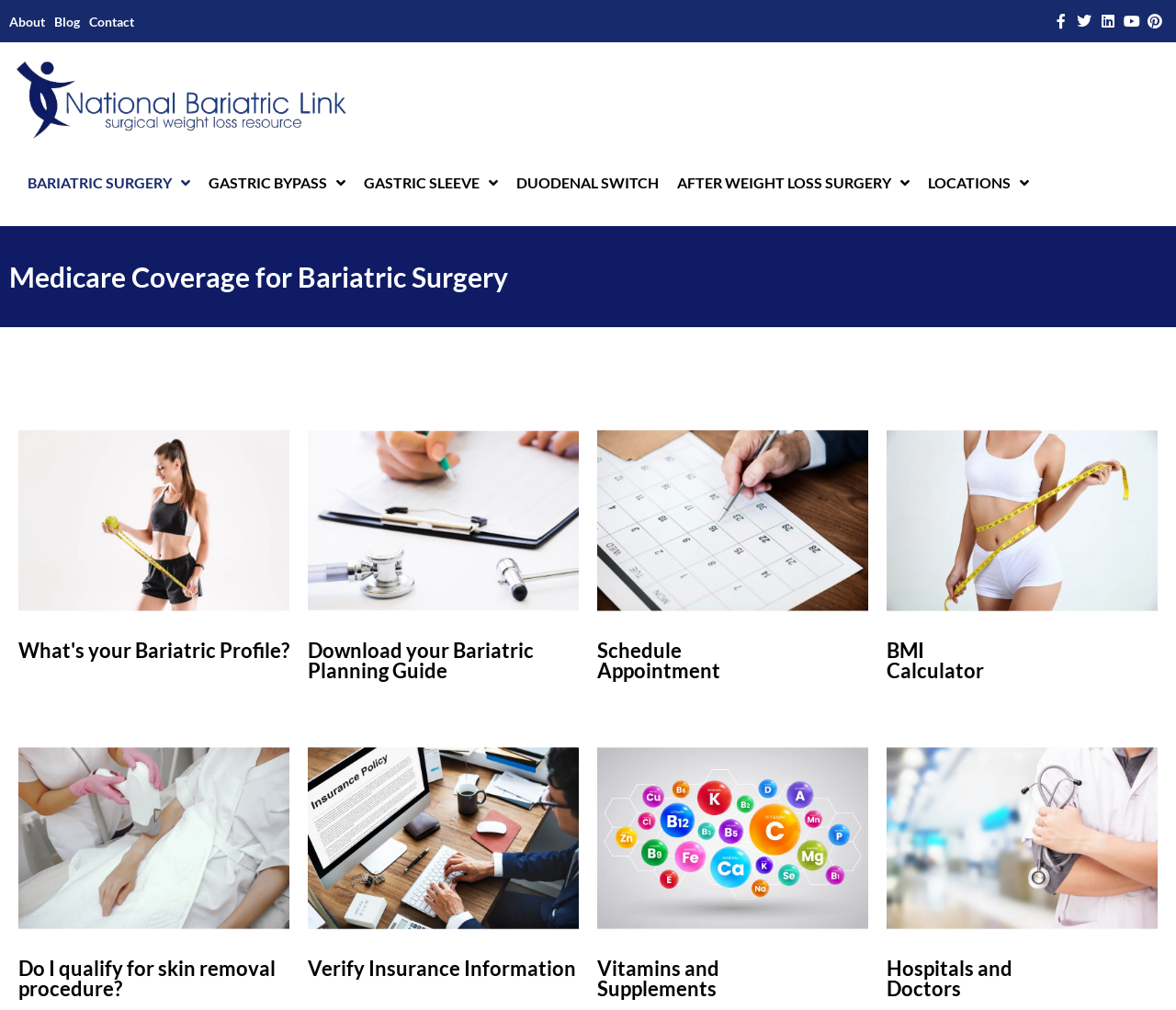What is the purpose of the 'BMI Calculator' link?
Refer to the screenshot and deliver a thorough answer to the question presented.

Based on the context of the webpage, which is focused on bariatric surgery, I infer that the 'BMI Calculator' link is intended to help users calculate their body mass index, which is a relevant metric for determining eligibility for bariatric surgery.